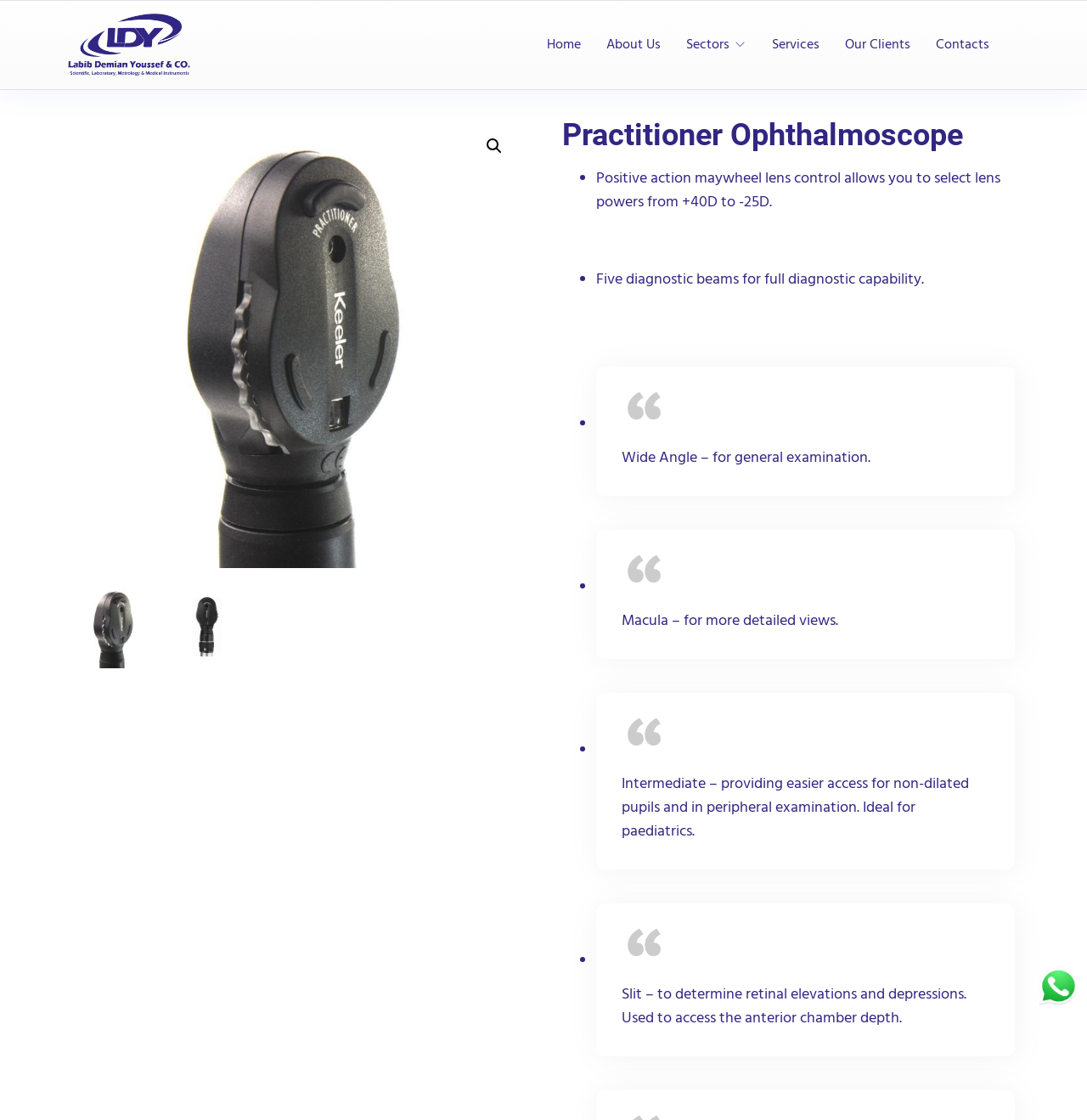What is the range of lens powers?
Offer a detailed and full explanation in response to the question.

The range of lens powers can be found in the static text element that describes the positive action maywheel lens control, which allows the user to select lens powers from +40D to -25D.